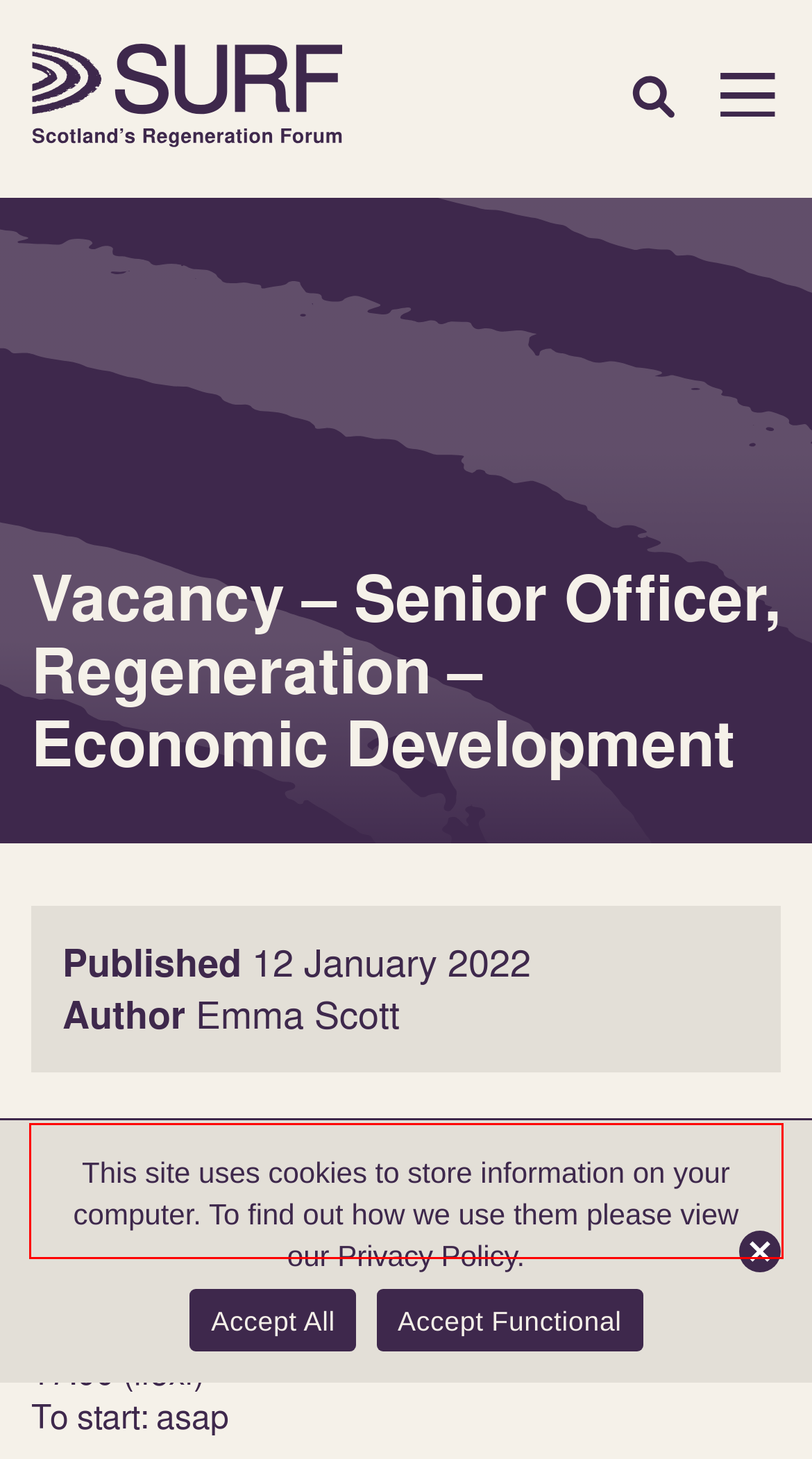Your task is to recognize and extract the text content from the UI element enclosed in the red bounding box on the webpage screenshot.

It is East Lothian Council’s policy that successful applicants will be placed on the first point of the salary scale.